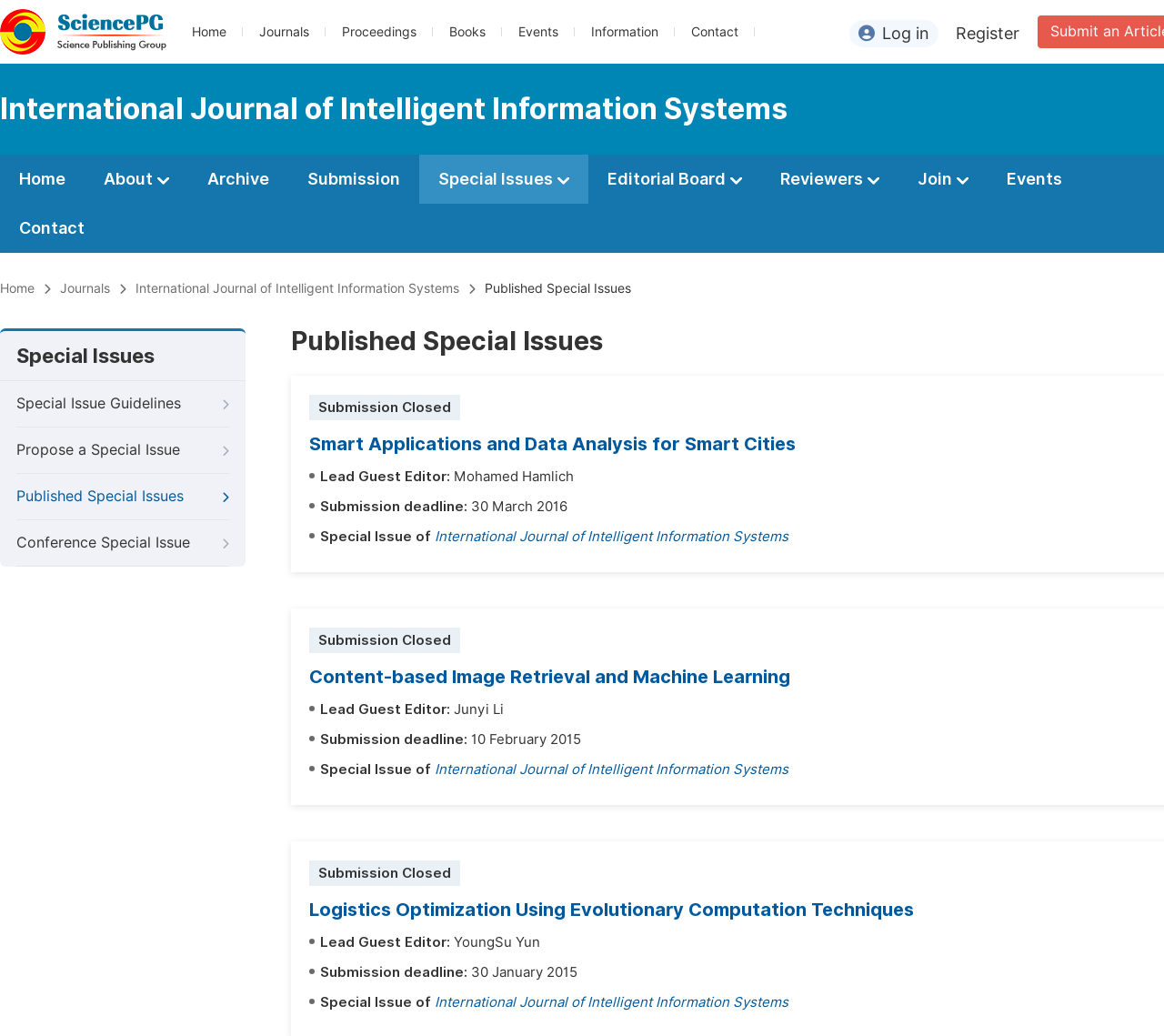Respond concisely with one word or phrase to the following query:
Who is the lead guest editor for the special issue 'Content-based Image Retrieval and Machine Learning'?

Junyi Li